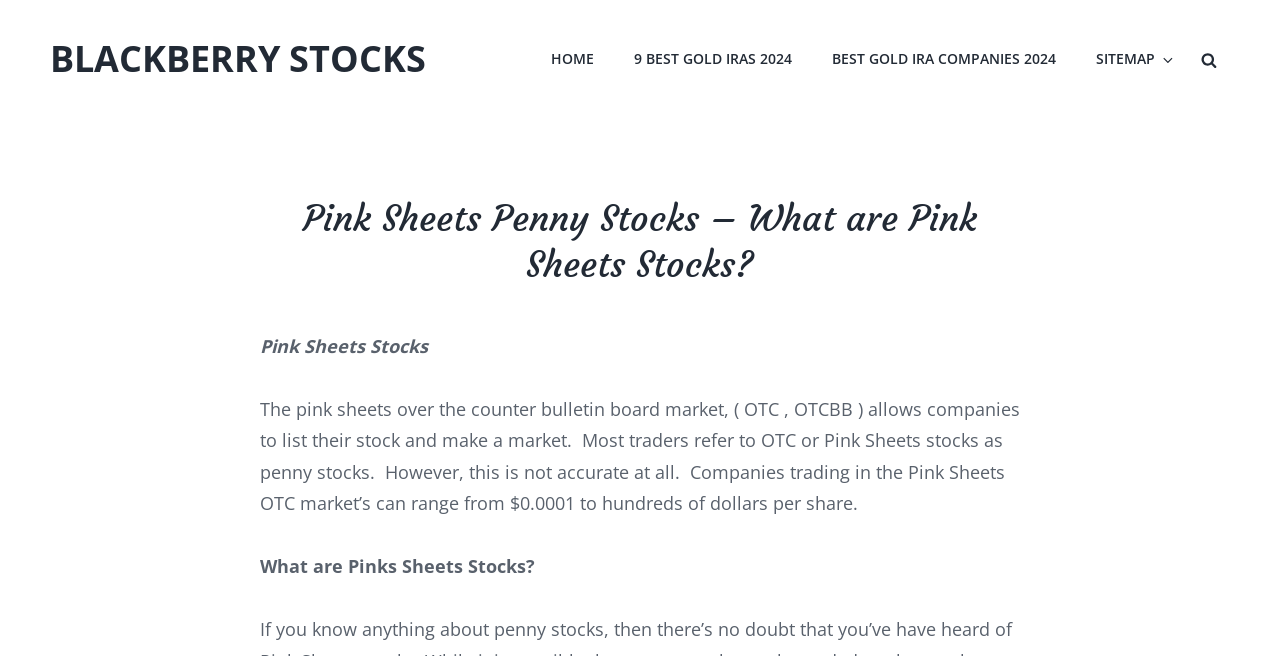What is the topic of the text at the top of the webpage?
Using the image, give a concise answer in the form of a single word or short phrase.

Pink Sheets Stocks